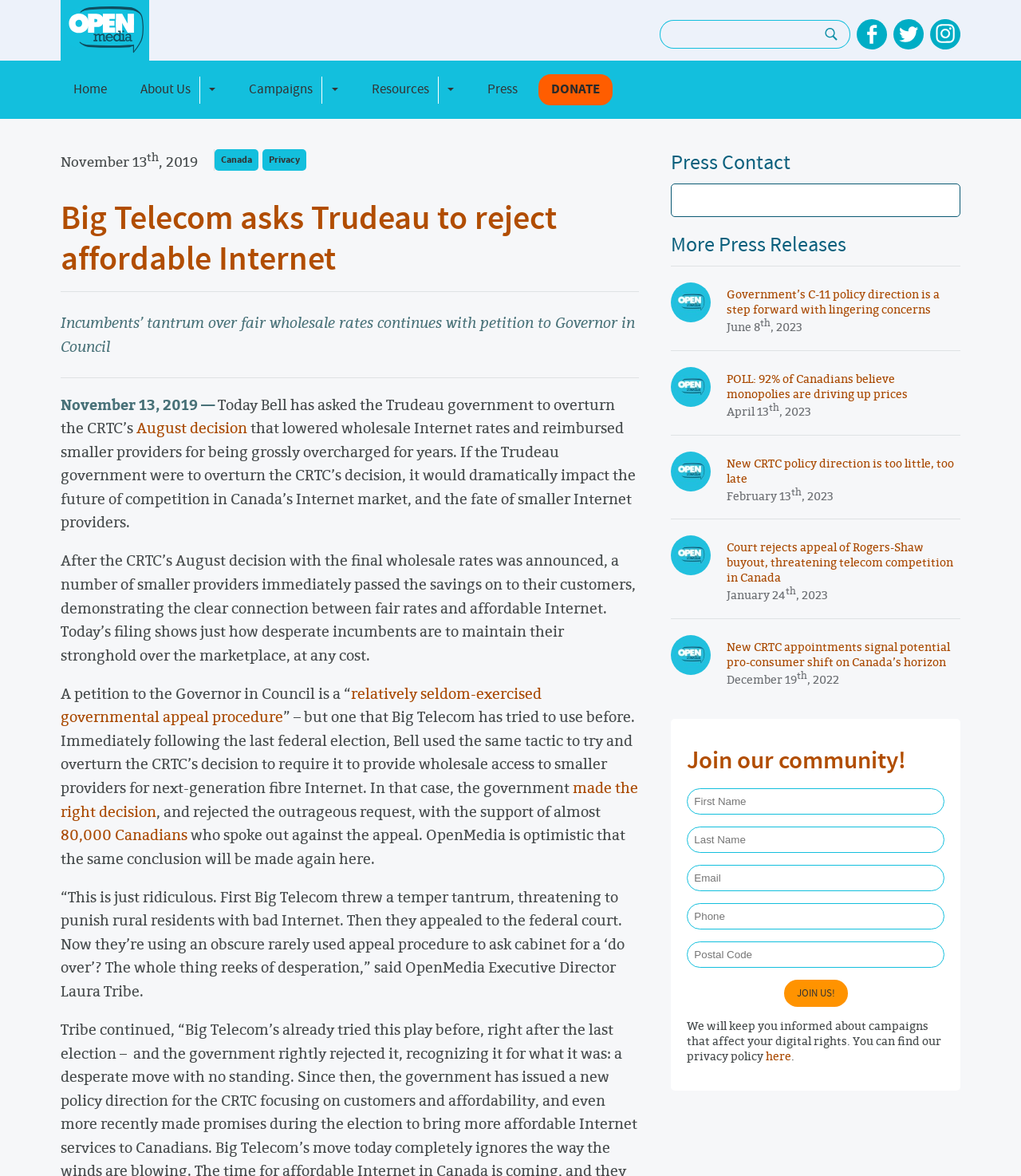Can you extract the primary headline text from the webpage?

Big Telecom asks Trudeau to reject affordable Internet